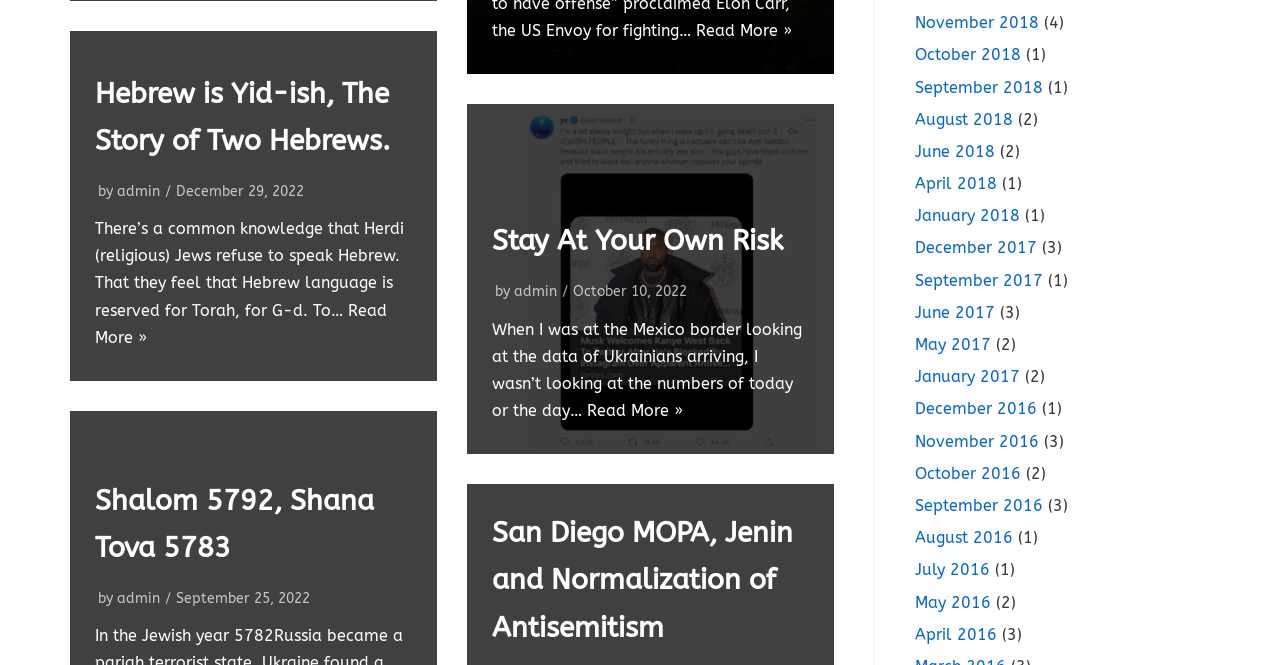Identify the bounding box coordinates of the HTML element based on this description: "admin".

[0.402, 0.426, 0.435, 0.452]